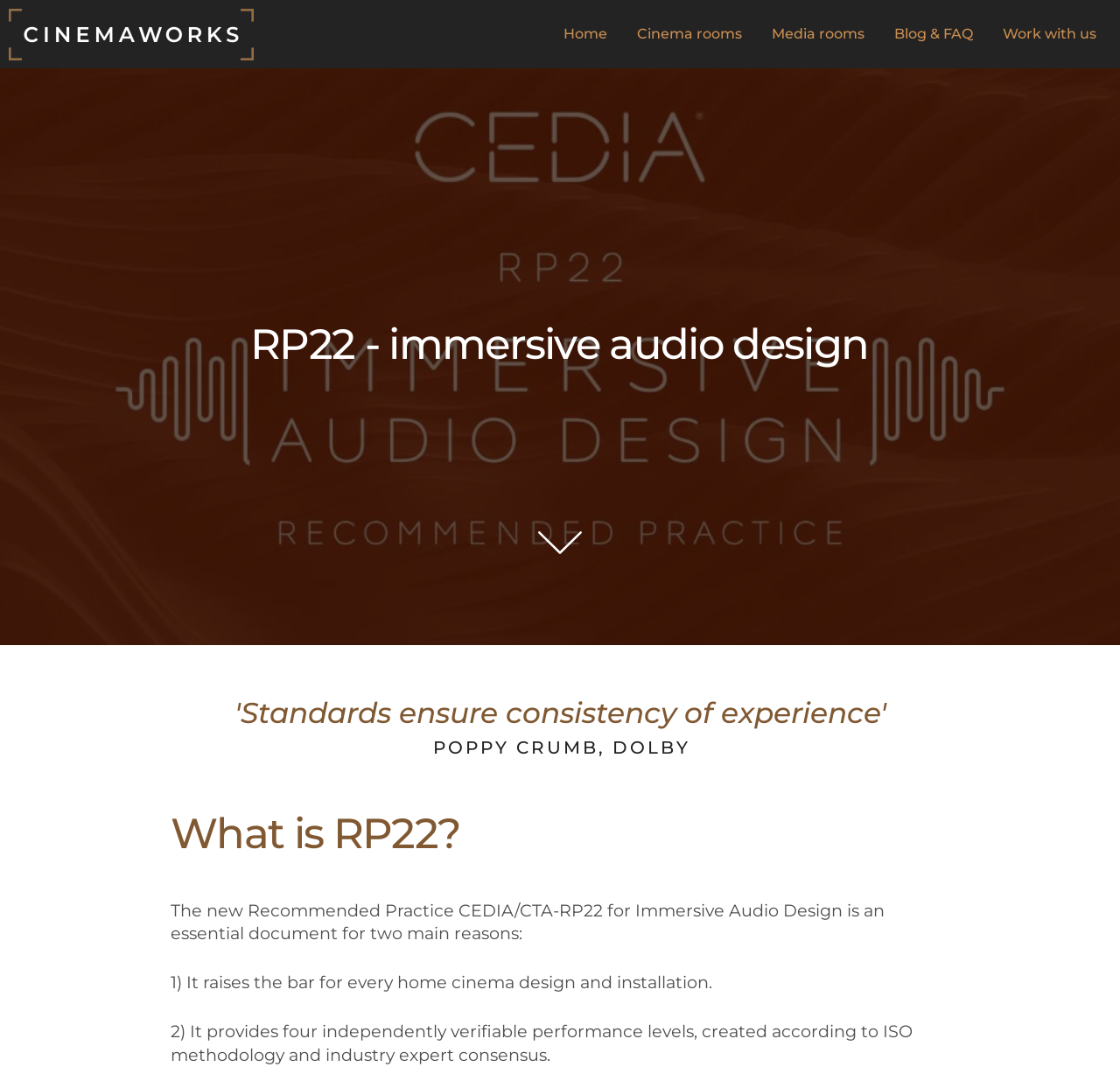How many performance levels are mentioned?
Your answer should be a single word or phrase derived from the screenshot.

4